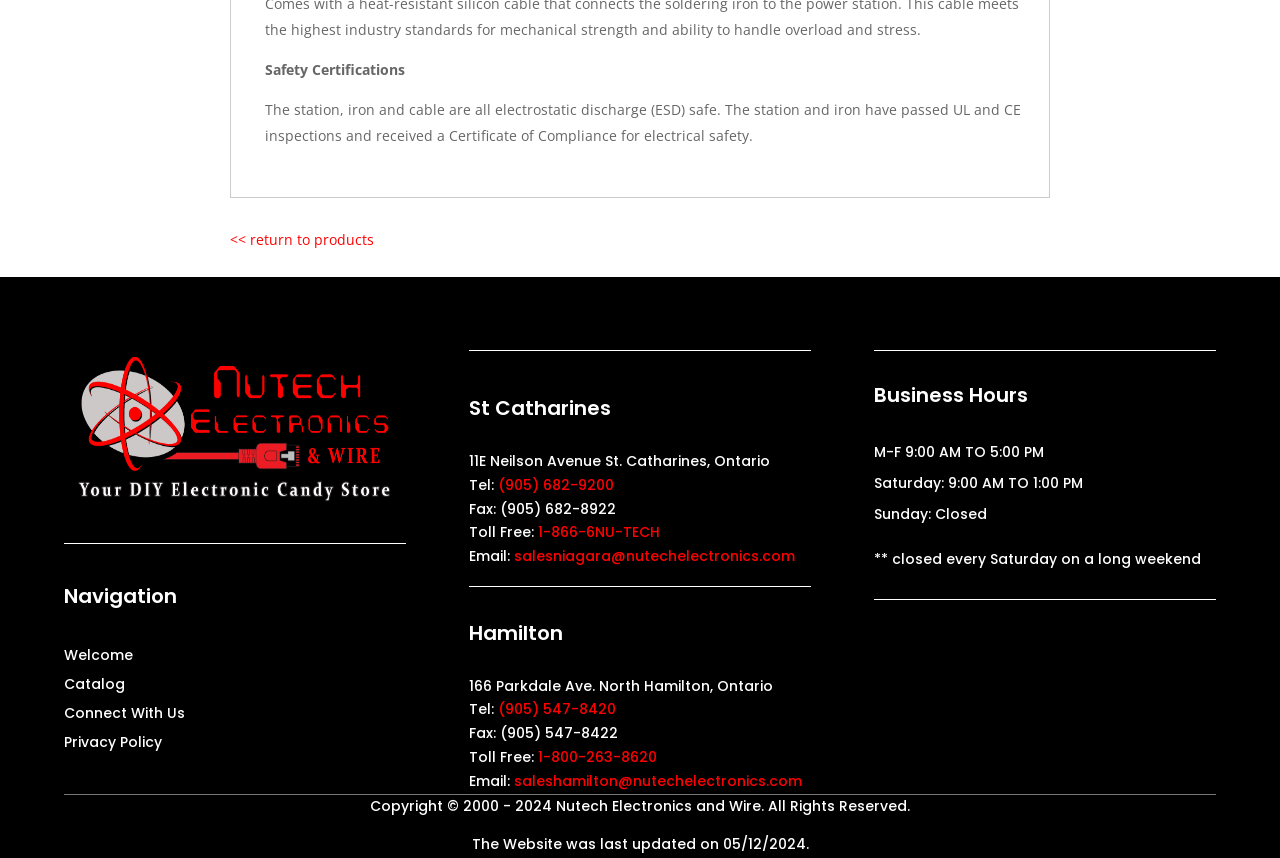Identify the bounding box coordinates for the region of the element that should be clicked to carry out the instruction: "check the catalog". The bounding box coordinates should be four float numbers between 0 and 1, i.e., [left, top, right, bottom].

[0.05, 0.789, 0.317, 0.814]